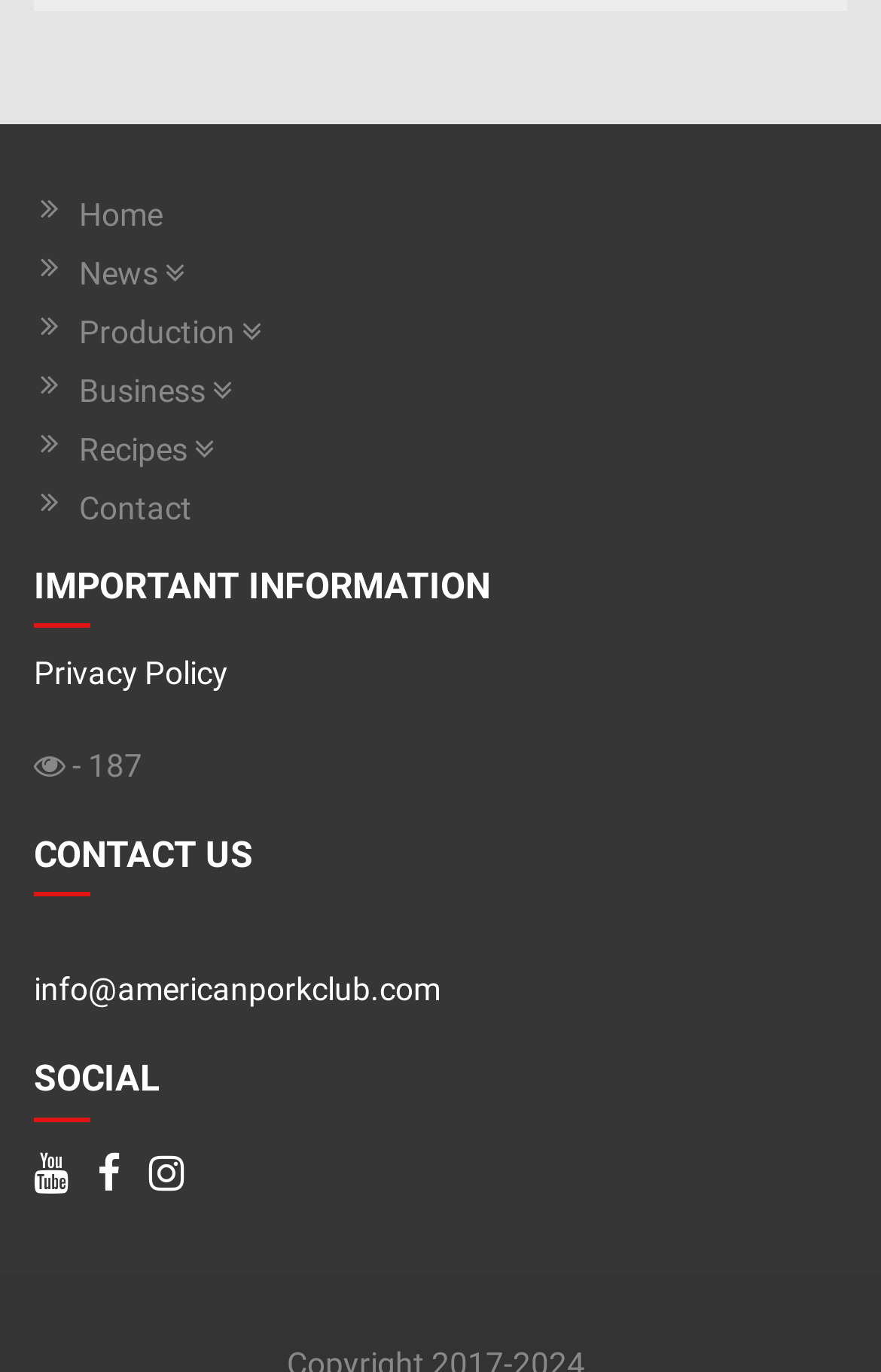What is the last section on the webpage?
Use the information from the screenshot to give a comprehensive response to the question.

I looked at the hierarchical structure of the webpage and found that the last section is labeled 'SOCIAL', which contains links to social media platforms.